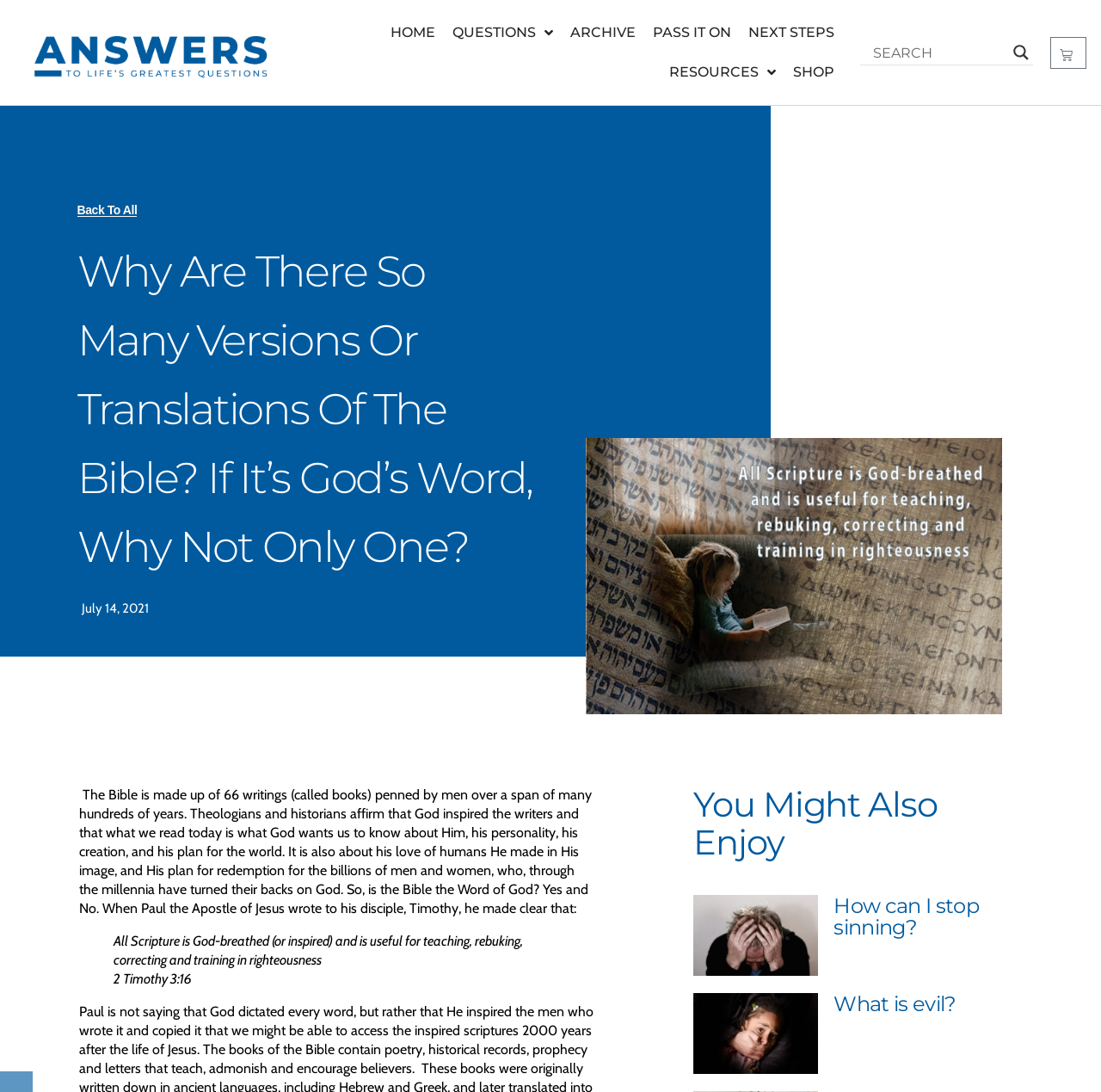Determine the bounding box of the UI component based on this description: "aria-label="Search input" name="phrase" placeholder="Search"". The bounding box coordinates should be four float values between 0 and 1, i.e., [left, top, right, bottom].

[0.793, 0.037, 0.912, 0.059]